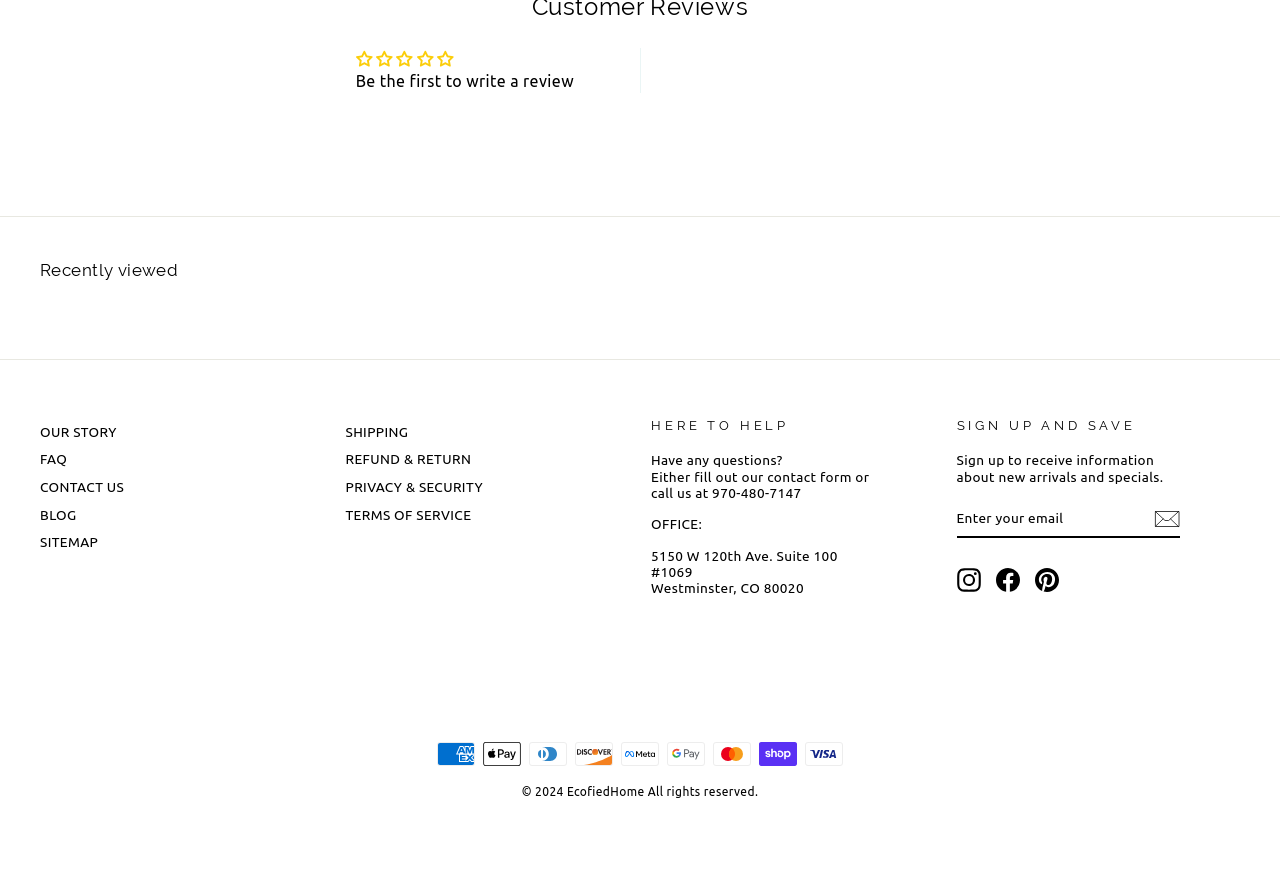Provide the bounding box coordinates of the HTML element this sentence describes: "BLOG". The bounding box coordinates consist of four float numbers between 0 and 1, i.e., [left, top, right, bottom].

[0.031, 0.572, 0.06, 0.599]